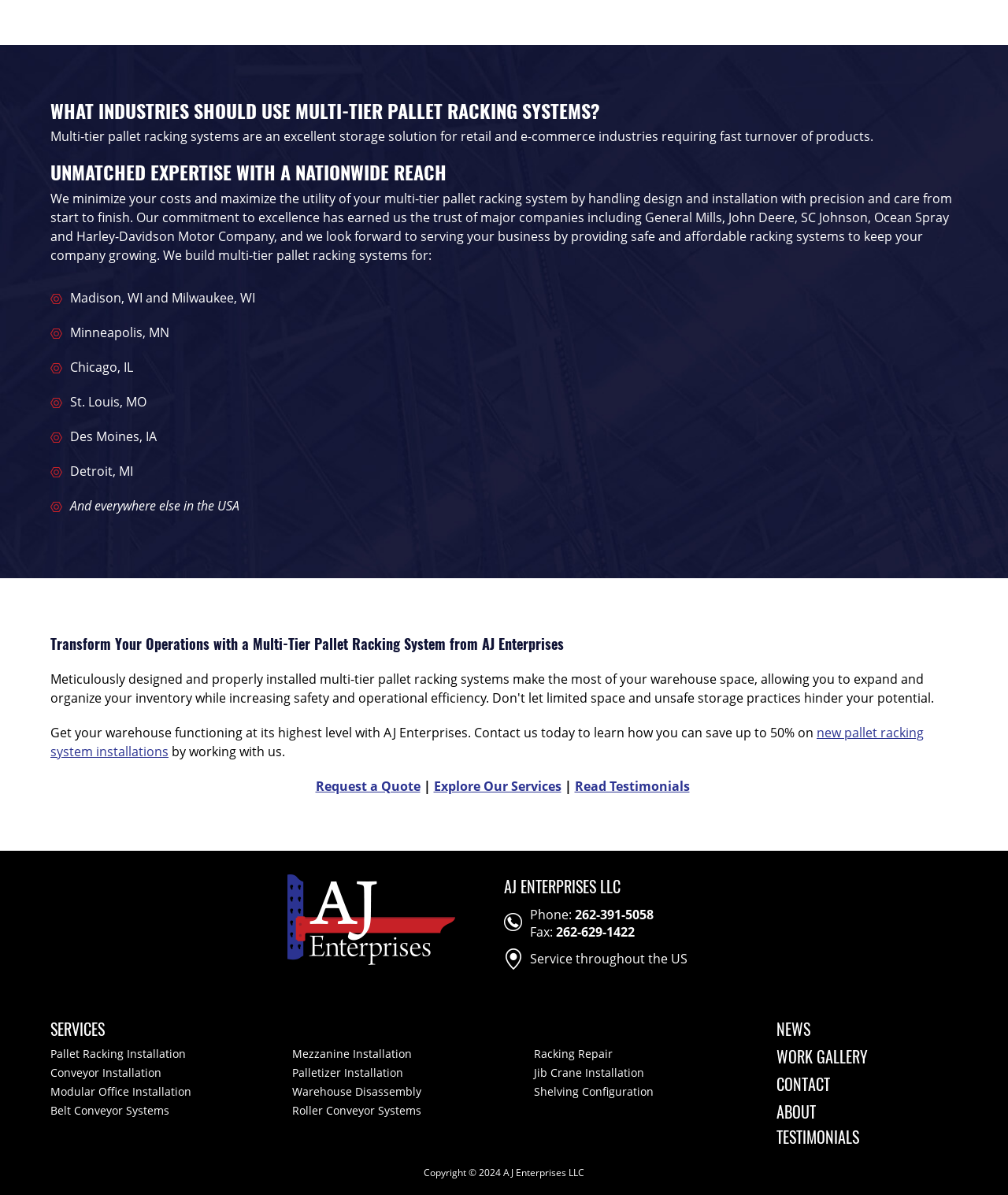Pinpoint the bounding box coordinates of the clickable element needed to complete the instruction: "Read Testimonials". The coordinates should be provided as four float numbers between 0 and 1: [left, top, right, bottom].

[0.57, 0.651, 0.684, 0.665]